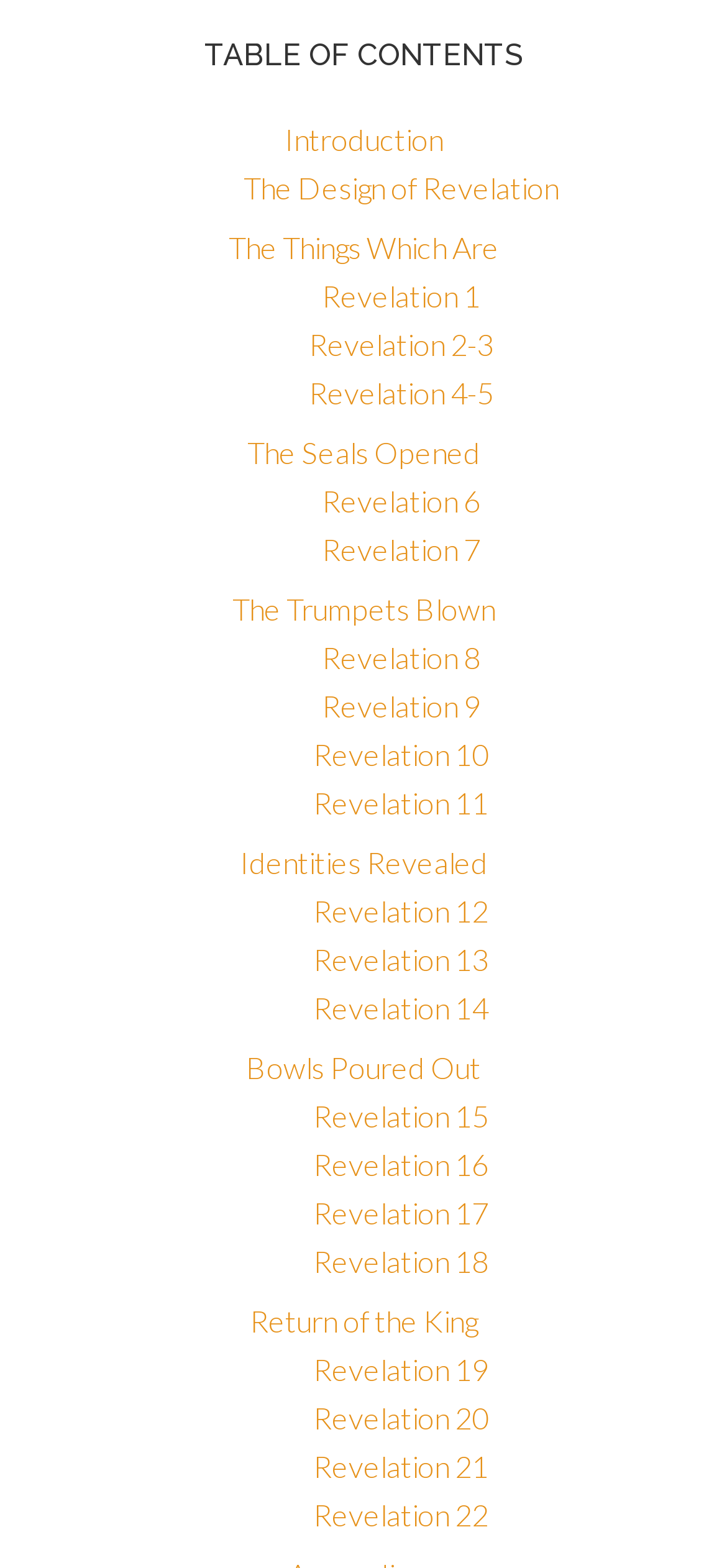Give a short answer using one word or phrase for the question:
What is the main topic of this webpage?

Revelation